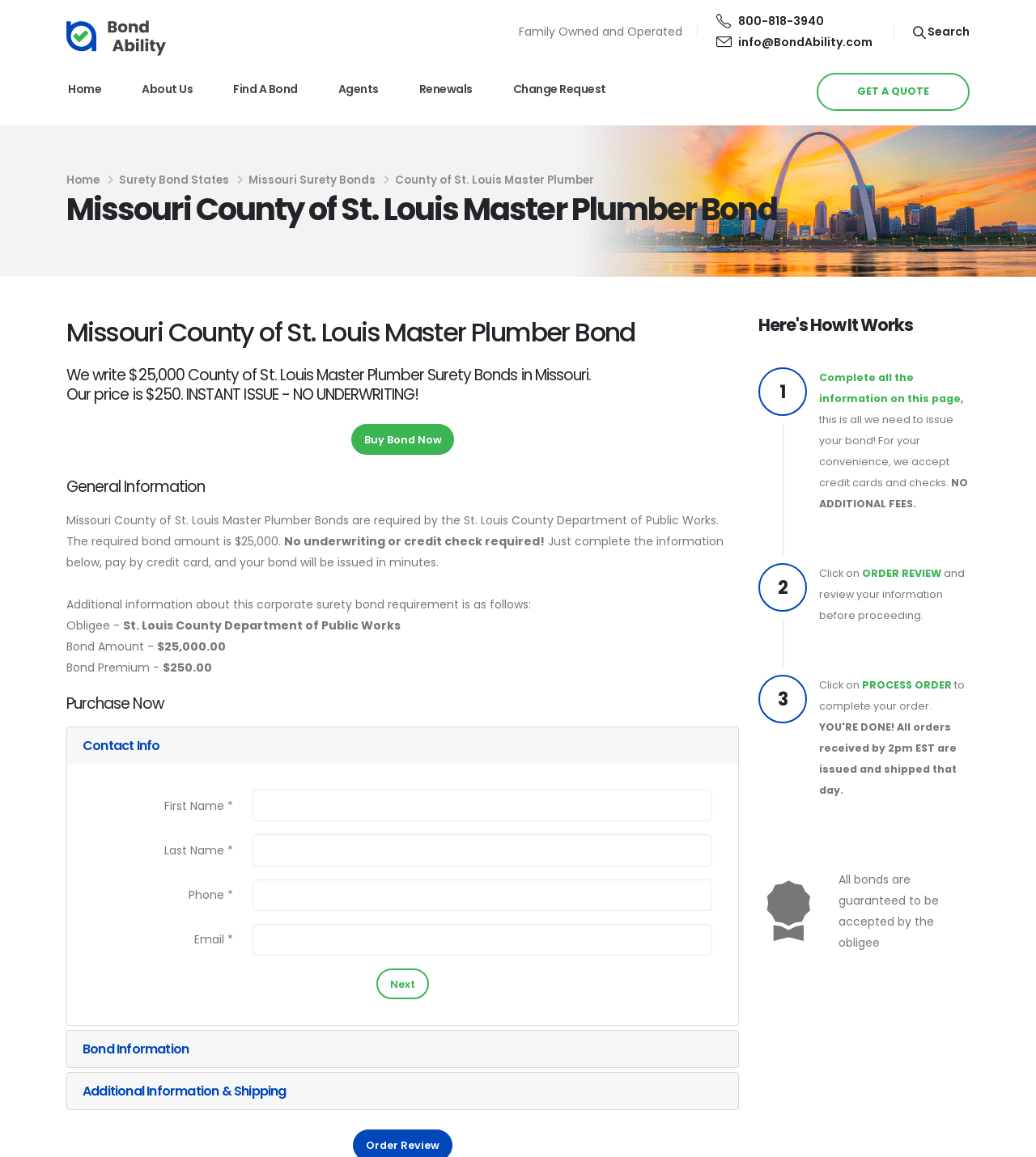Identify the bounding box coordinates necessary to click and complete the given instruction: "Click on the 'Next' button".

[0.363, 0.837, 0.414, 0.864]